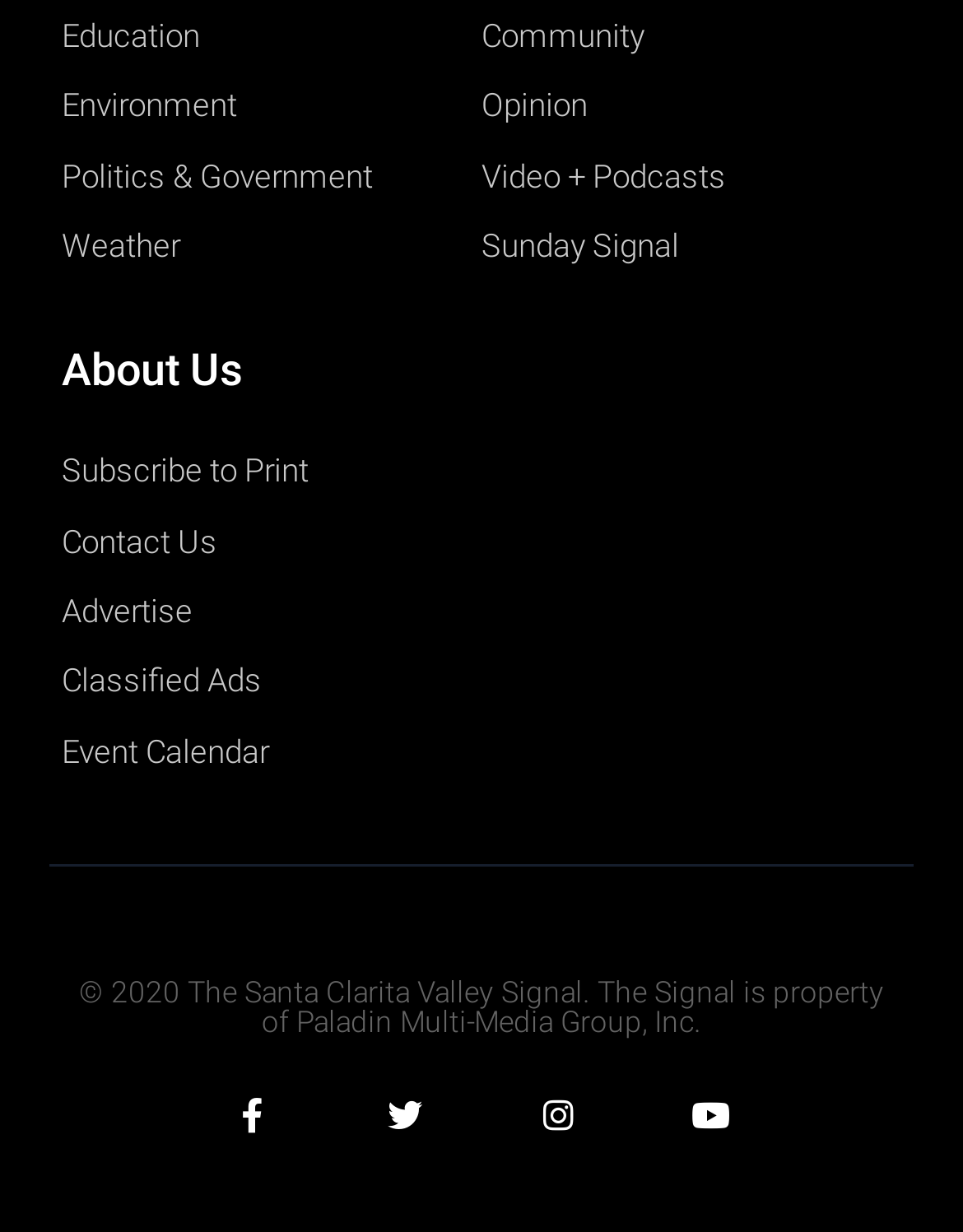From the element description: "Subscribe to Print", extract the bounding box coordinates of the UI element. The coordinates should be expressed as four float numbers between 0 and 1, in the order [left, top, right, bottom].

[0.064, 0.359, 0.5, 0.406]